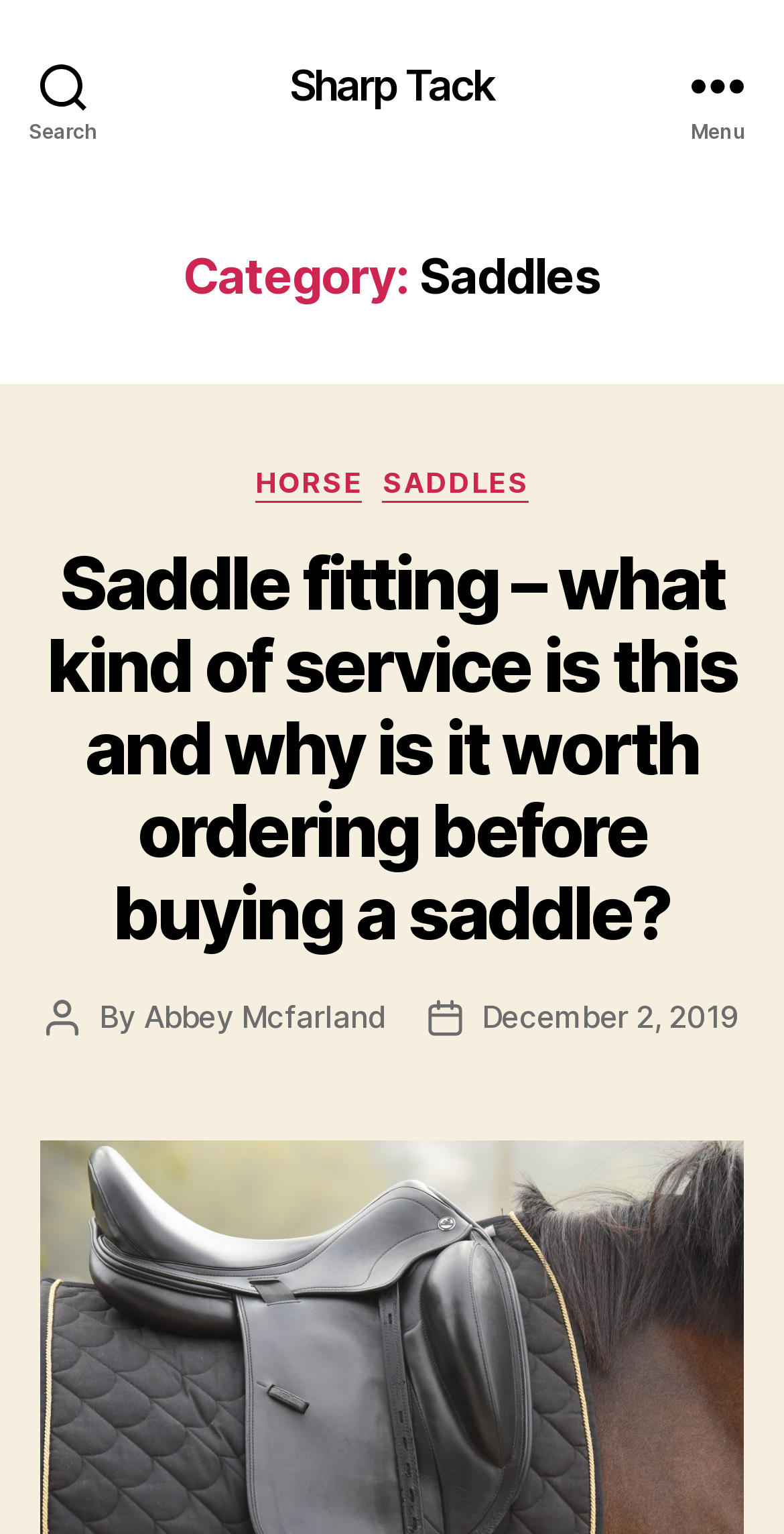Pinpoint the bounding box coordinates of the element to be clicked to execute the instruction: "Open the Menu".

[0.831, 0.0, 1.0, 0.11]